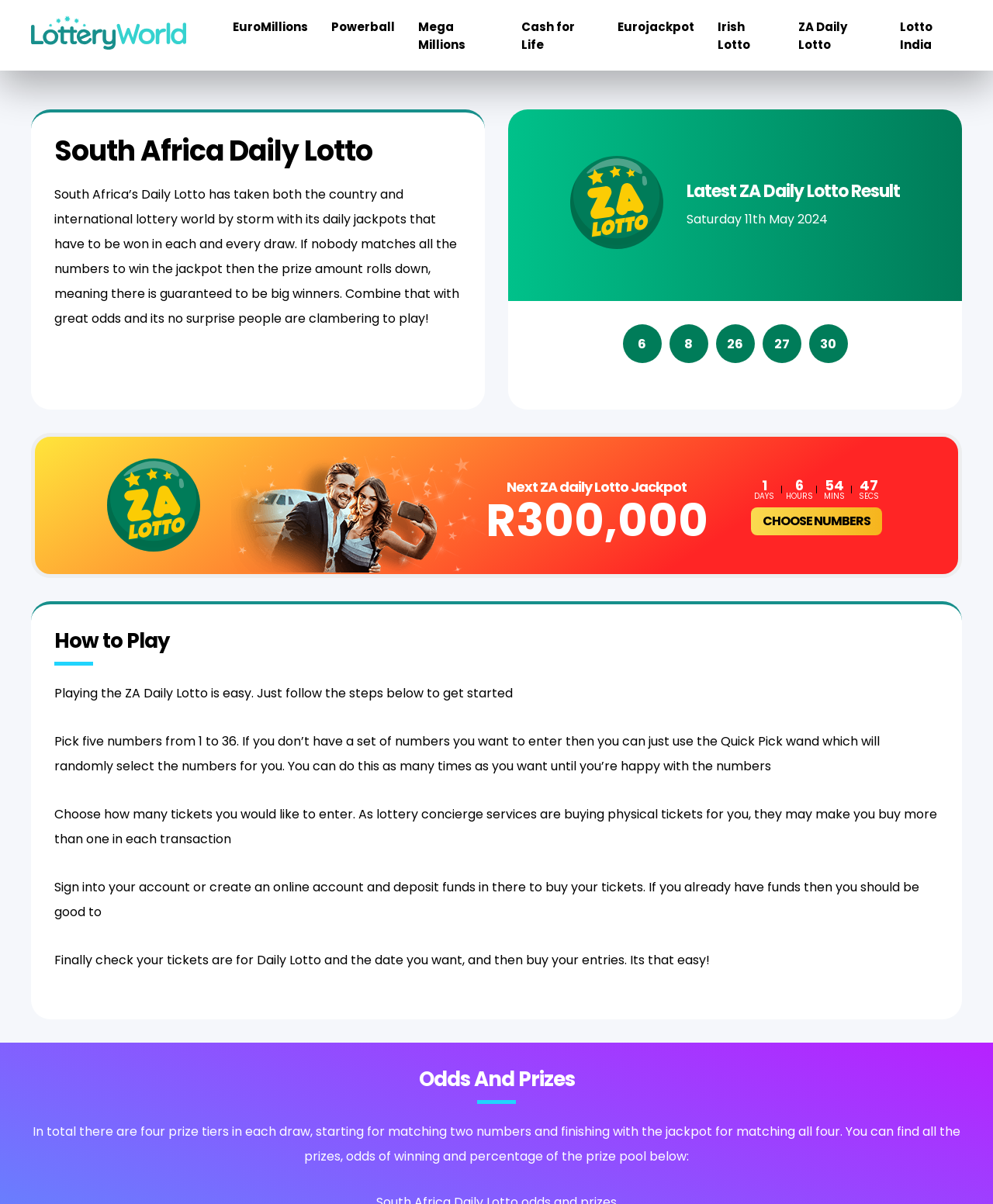How many numbers do you need to pick to play?
From the screenshot, supply a one-word or short-phrase answer.

Five